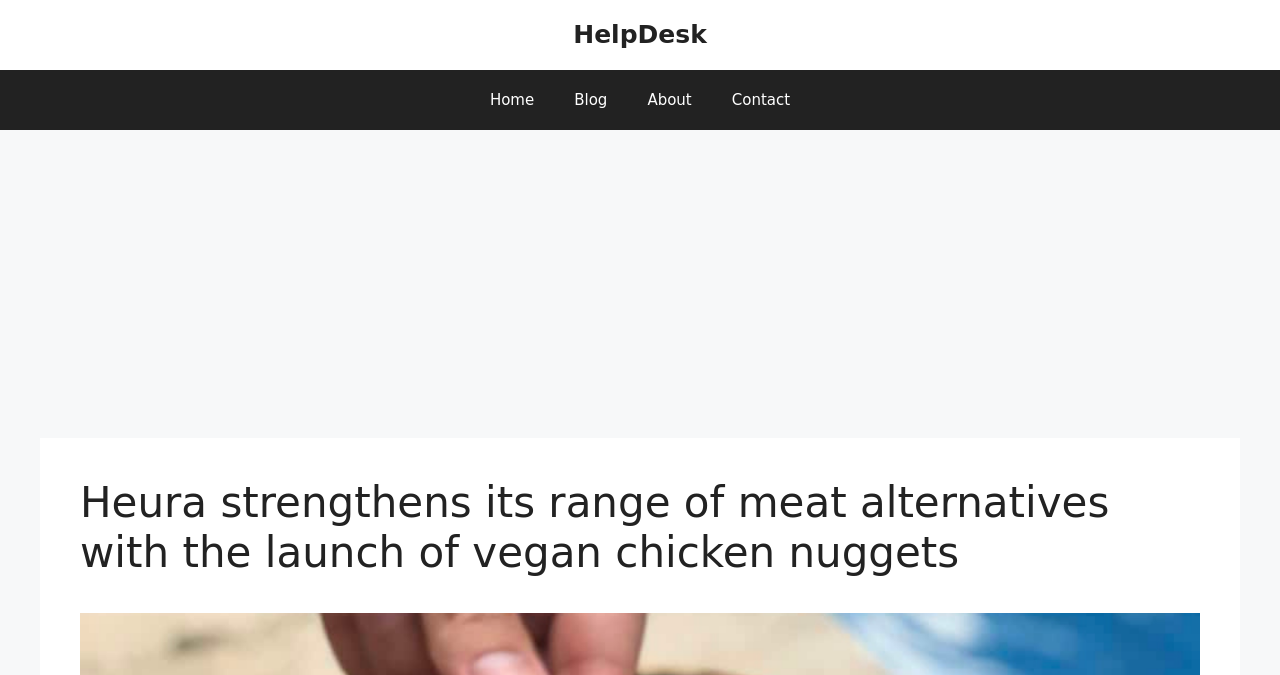Can you determine the main header of this webpage?

Heura strengthens its range of meat alternatives with the launch of vegan chicken nuggets